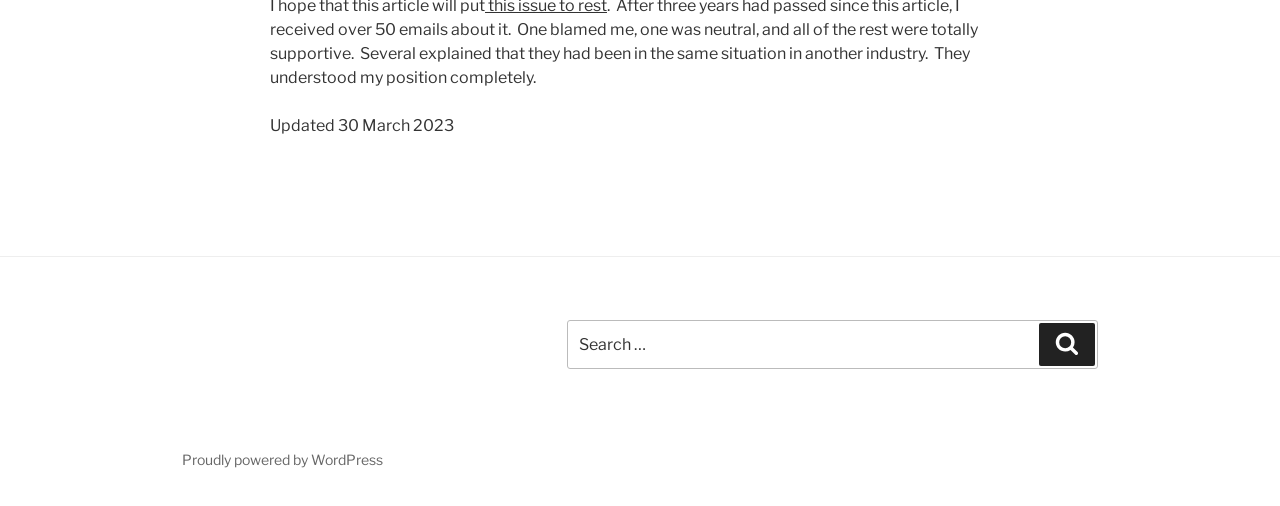What is the date of the last update?
Look at the image and construct a detailed response to the question.

The date of the last update can be found at the top of the webpage, where it says 'Updated 30 March 2023'.